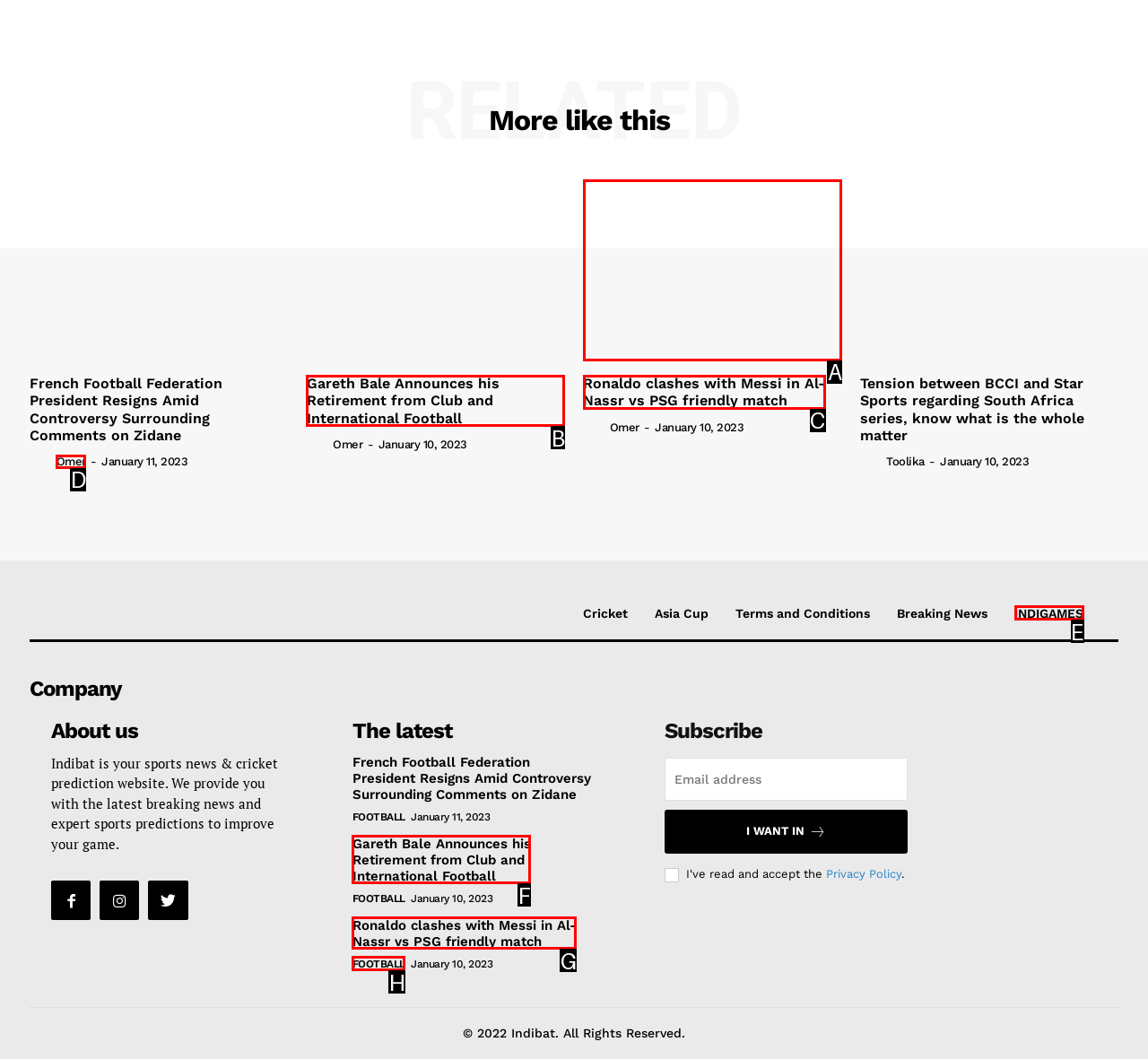Tell me which one HTML element you should click to complete the following task: Read the 'Gareth Bale Announces his Retirement from Club and International Football' news
Answer with the option's letter from the given choices directly.

B